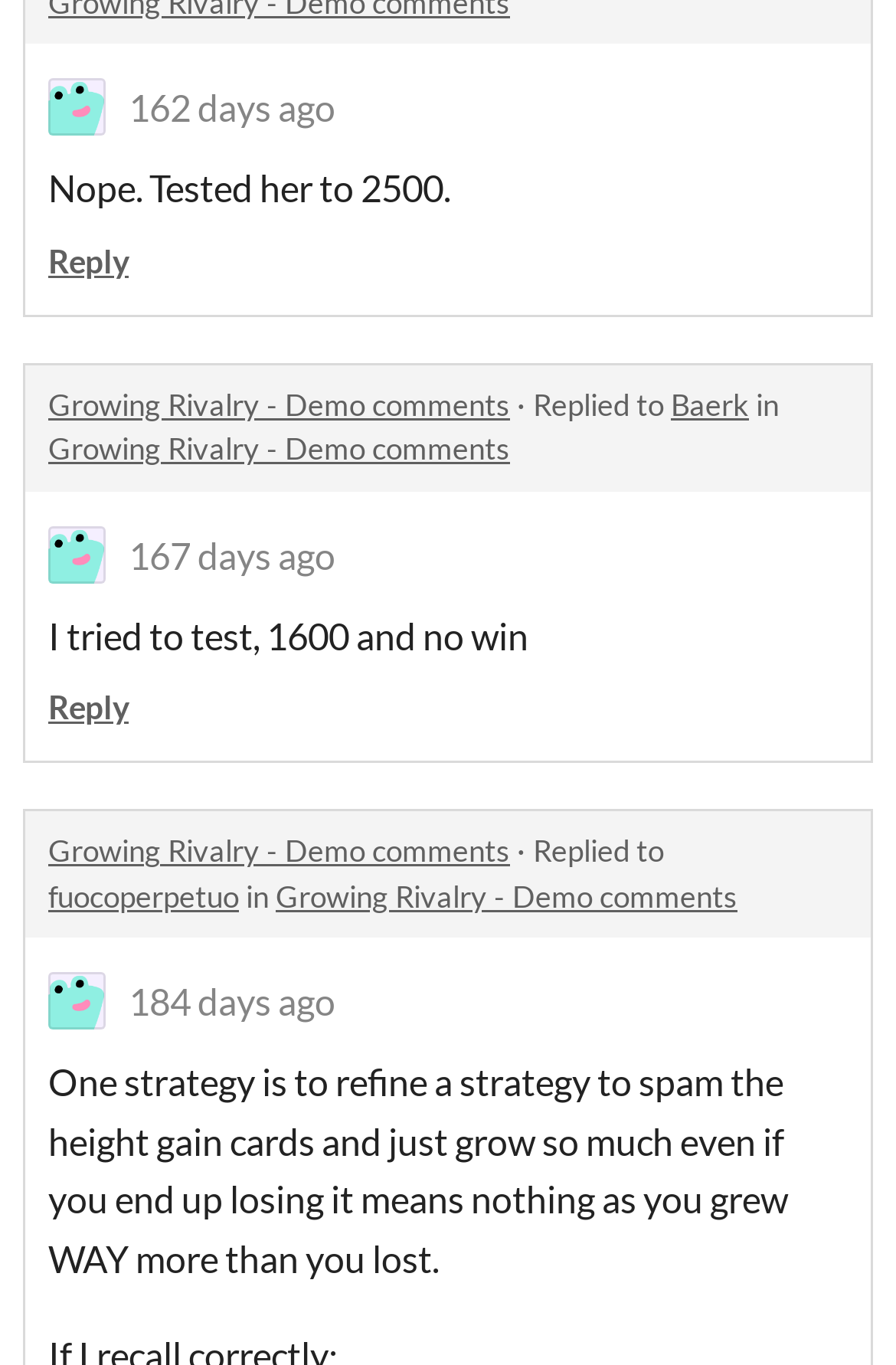Using the given description, provide the bounding box coordinates formatted as (top-left x, top-left y, bottom-right x, bottom-right y), with all values being floating point numbers between 0 and 1. Description: 184 days ago

[0.144, 0.717, 0.374, 0.749]